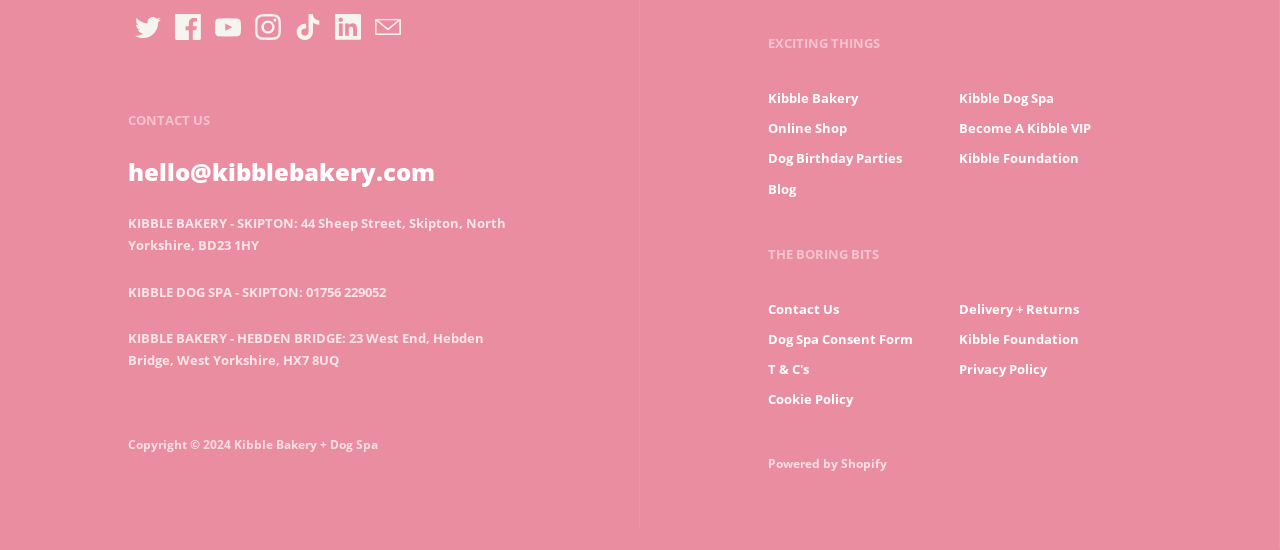What is the email address to contact Kibble Bakery?
Could you answer the question in a detailed manner, providing as much information as possible?

I found the email address by looking at the 'CONTACT US' section, where it is written as 'hello@kibblebakery.com'.